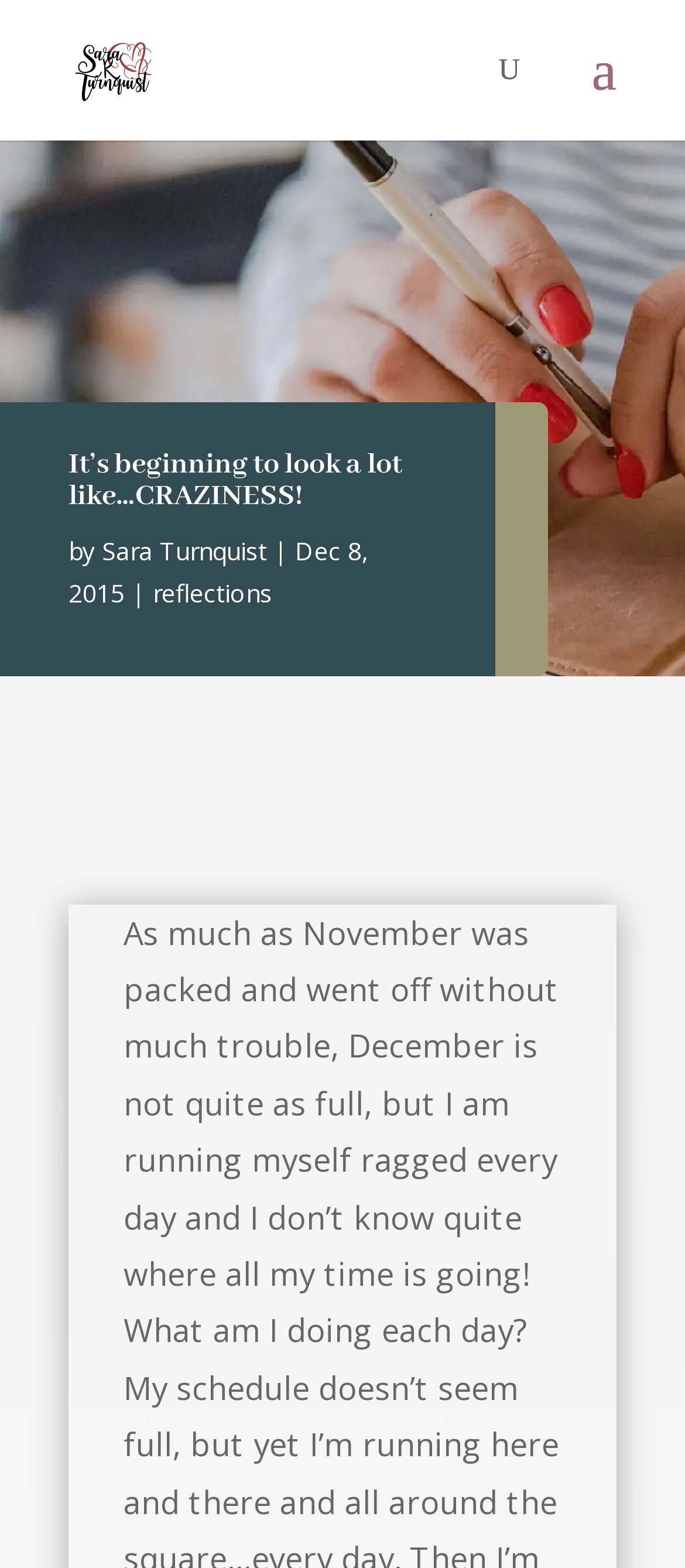Please find the bounding box for the UI element described by: "reflections".

[0.223, 0.367, 0.397, 0.388]